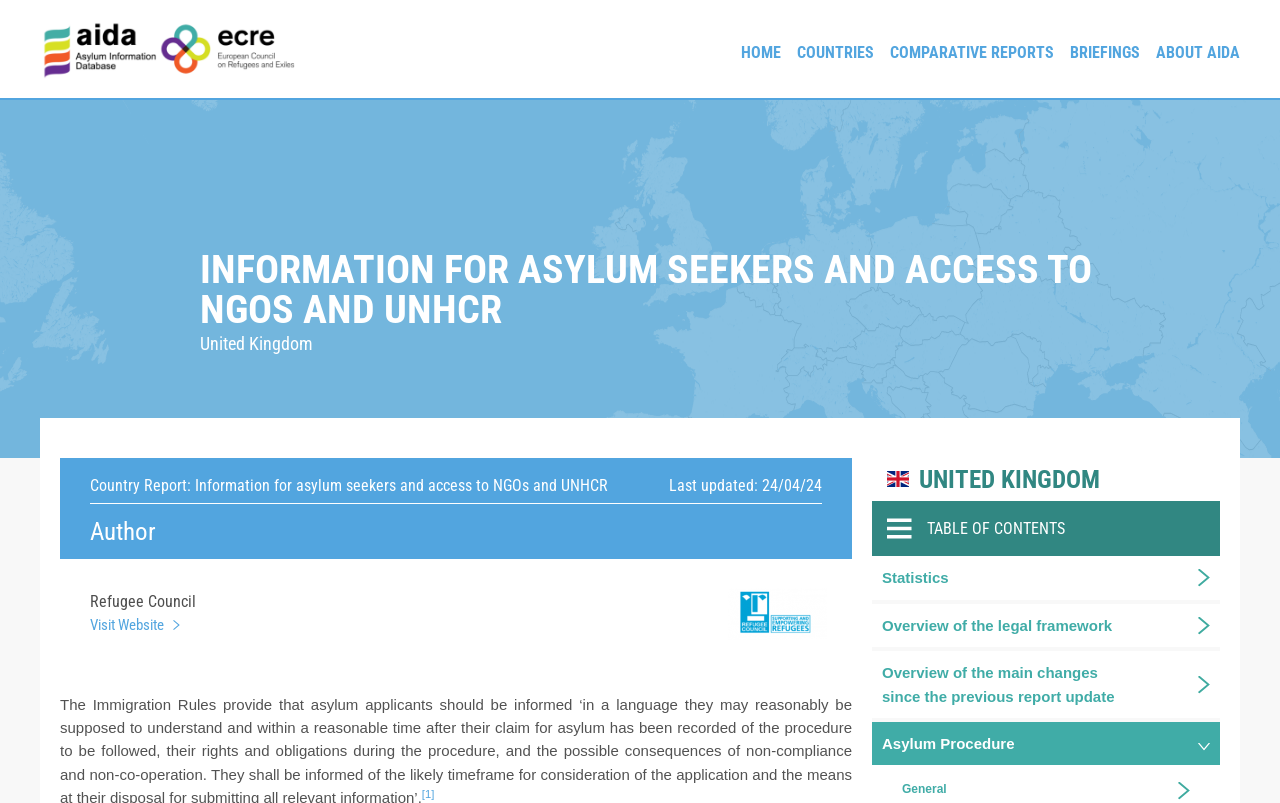Please extract the webpage's main title and generate its text content.

INFORMATION FOR ASYLUM SEEKERS AND ACCESS TO NGOS AND UNHCR